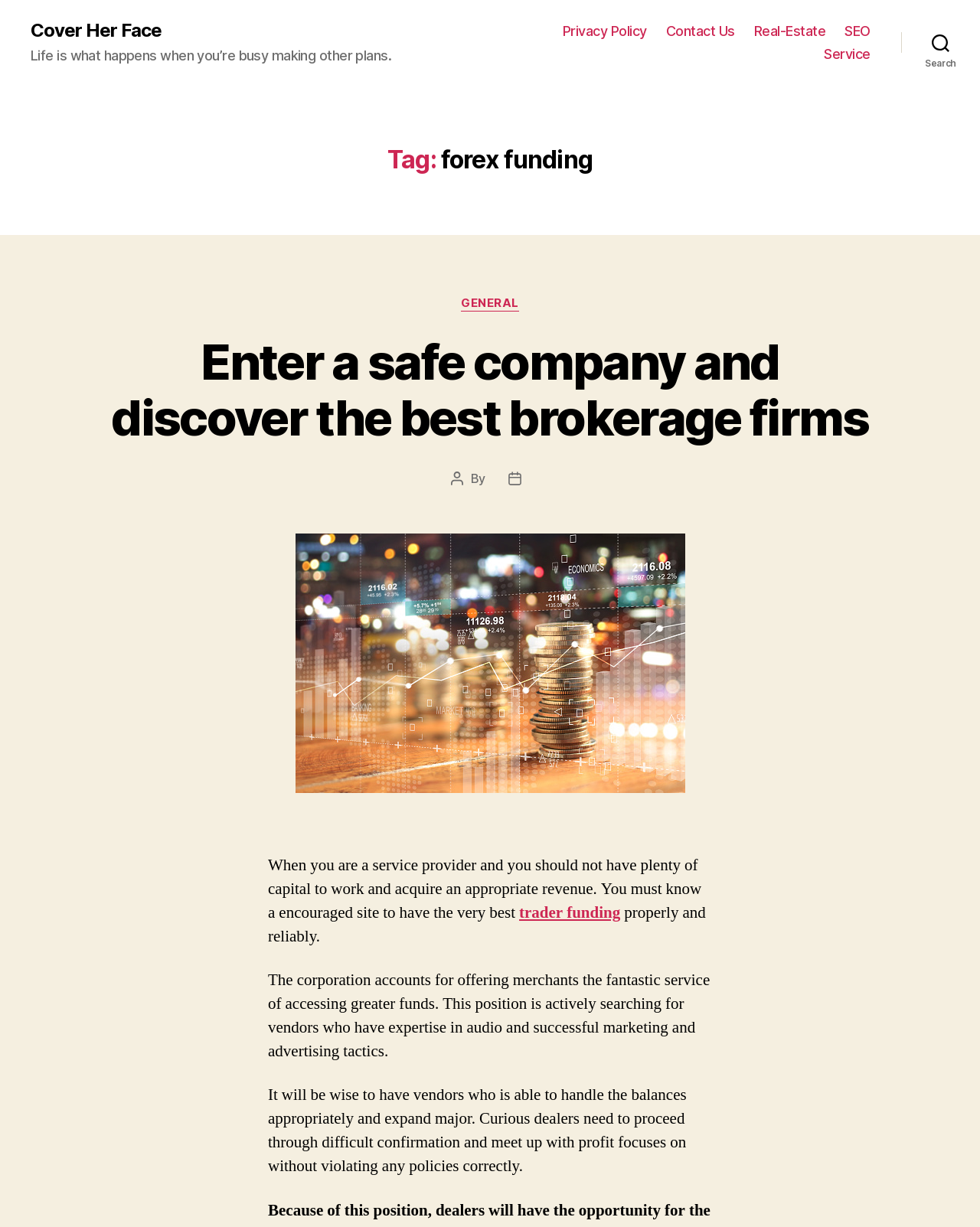Pinpoint the bounding box coordinates of the element to be clicked to execute the instruction: "Navigate to the 'Privacy Policy' page".

[0.574, 0.019, 0.66, 0.032]